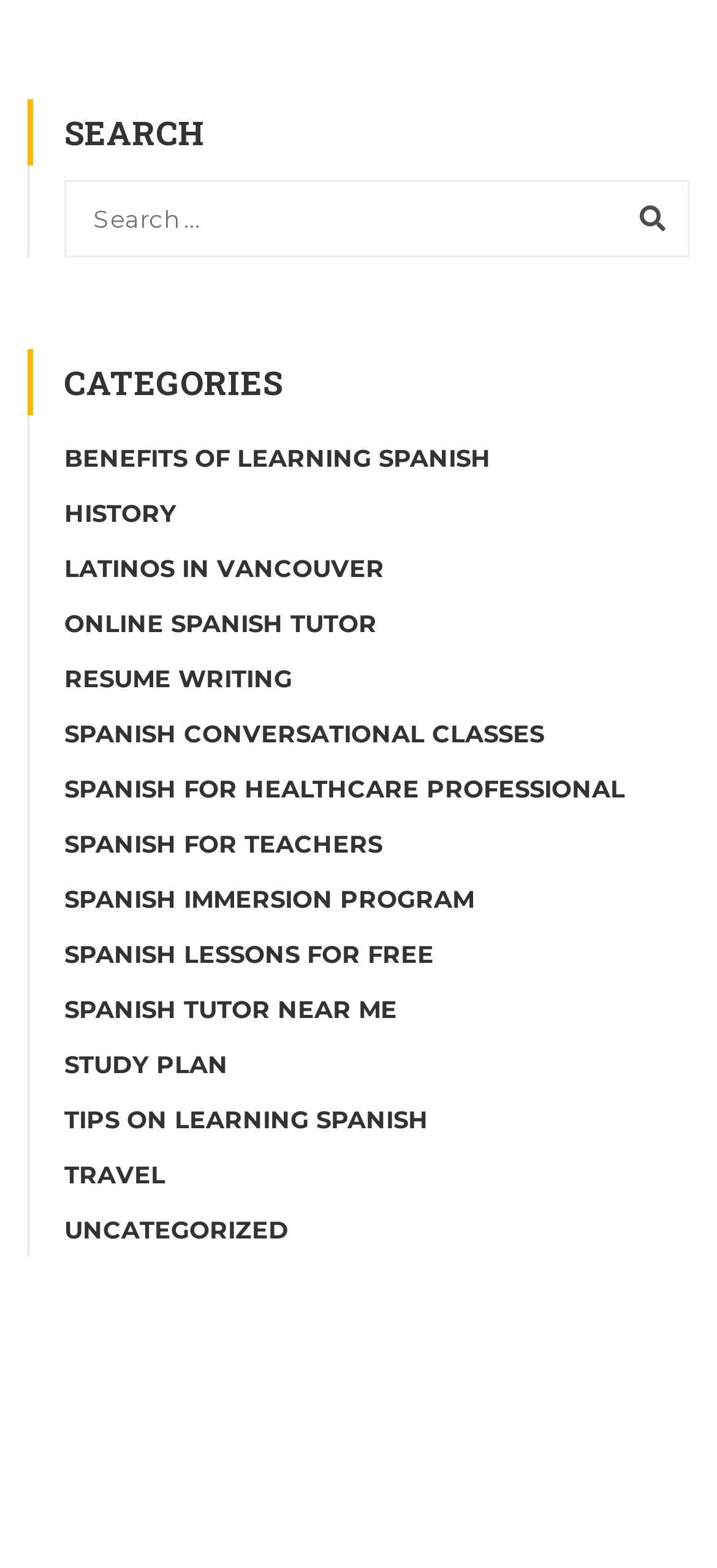What is the first category listed? Based on the screenshot, please respond with a single word or phrase.

BENEFITS OF LEARNING SPANISH